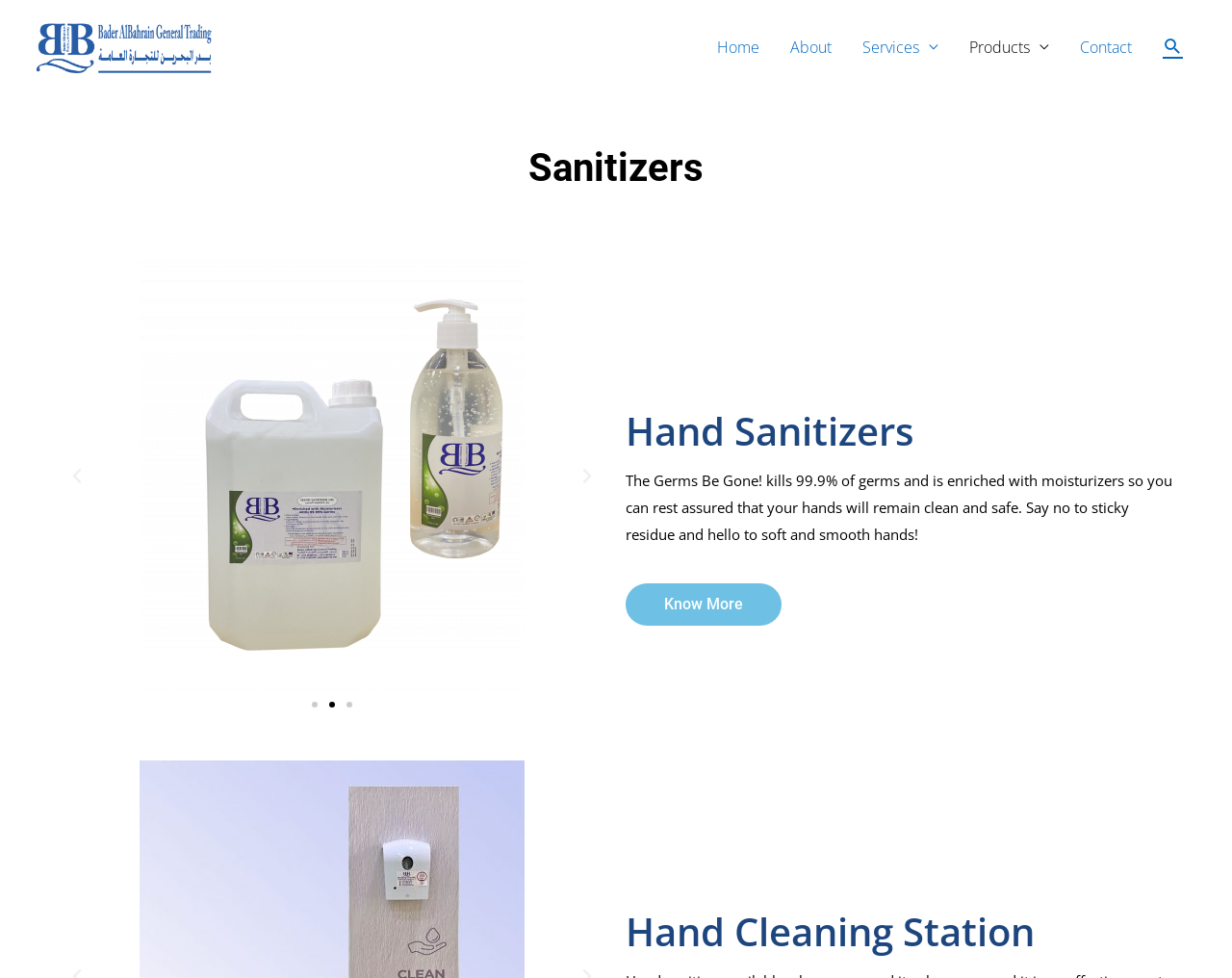Locate the bounding box coordinates of the clickable area to execute the instruction: "Click on the Home link". Provide the coordinates as four float numbers between 0 and 1, represented as [left, top, right, bottom].

[0.57, 0.017, 0.629, 0.08]